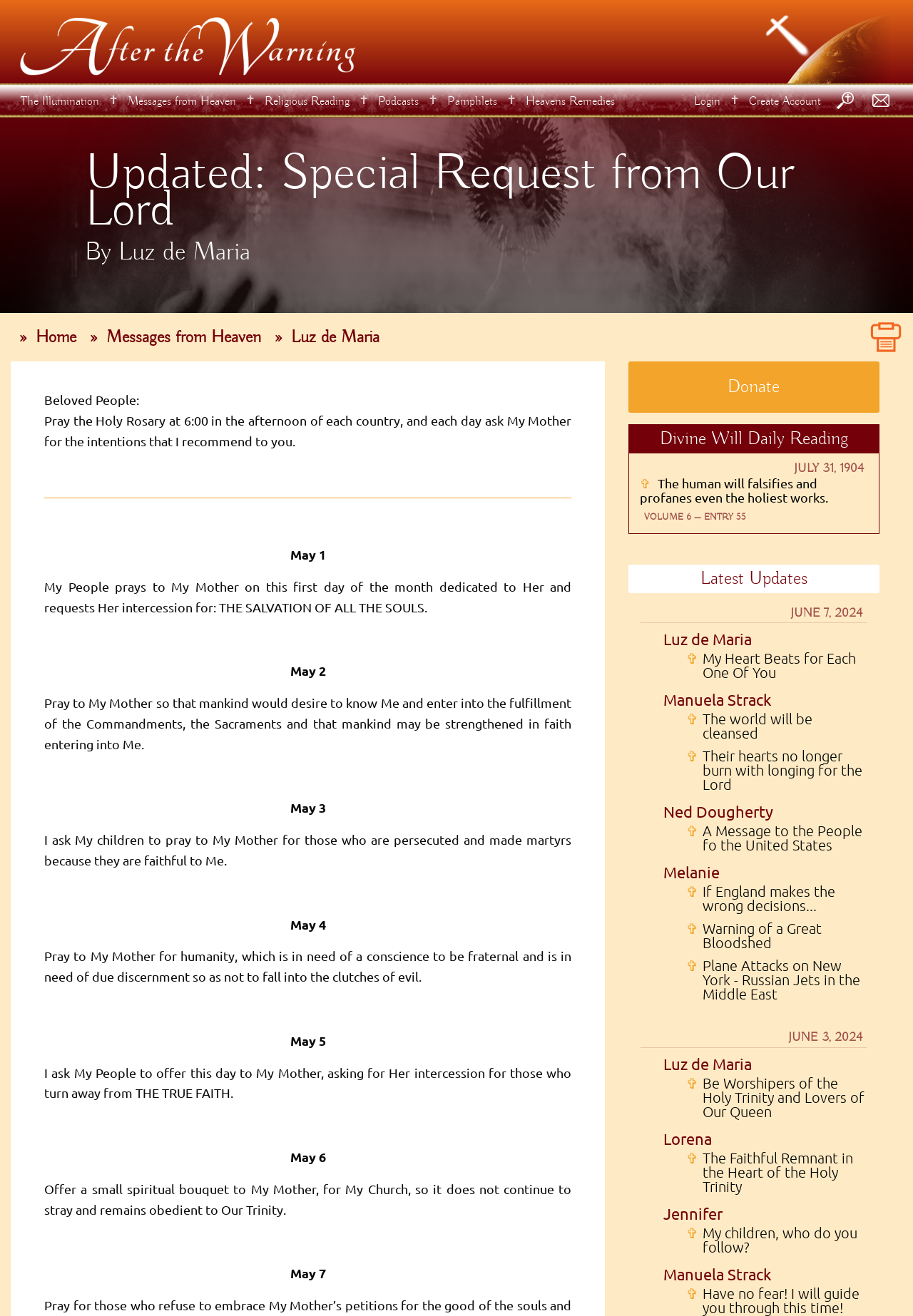Locate the bounding box coordinates of the clickable part needed for the task: "Login to the website".

[0.76, 0.072, 0.789, 0.083]